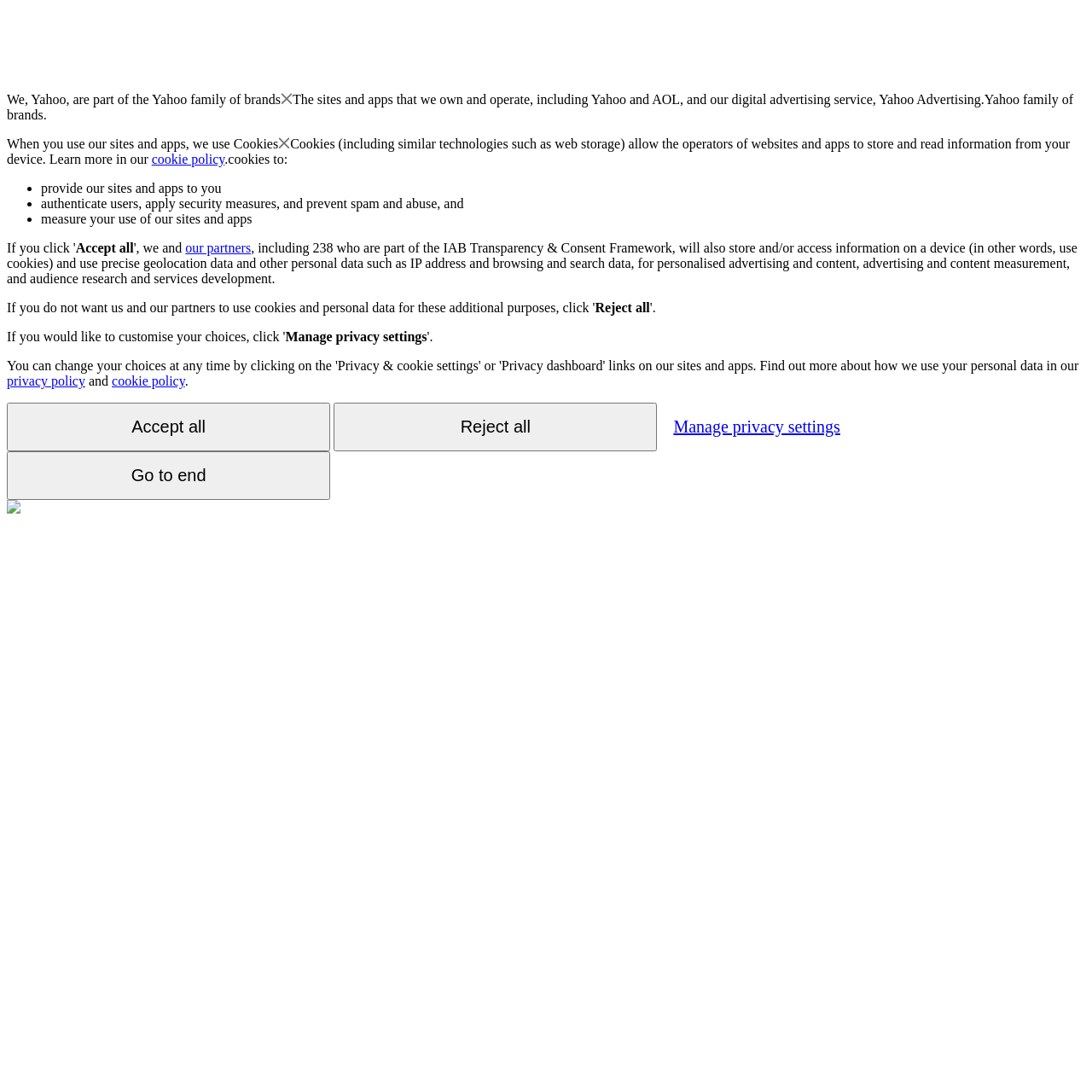Using the elements shown in the image, answer the question comprehensively: What is the name of the family of brands?

The webpage mentions 'We, Yahoo, are part of the Yahoo family of brands' which indicates that the name of the family of brands is Yahoo.